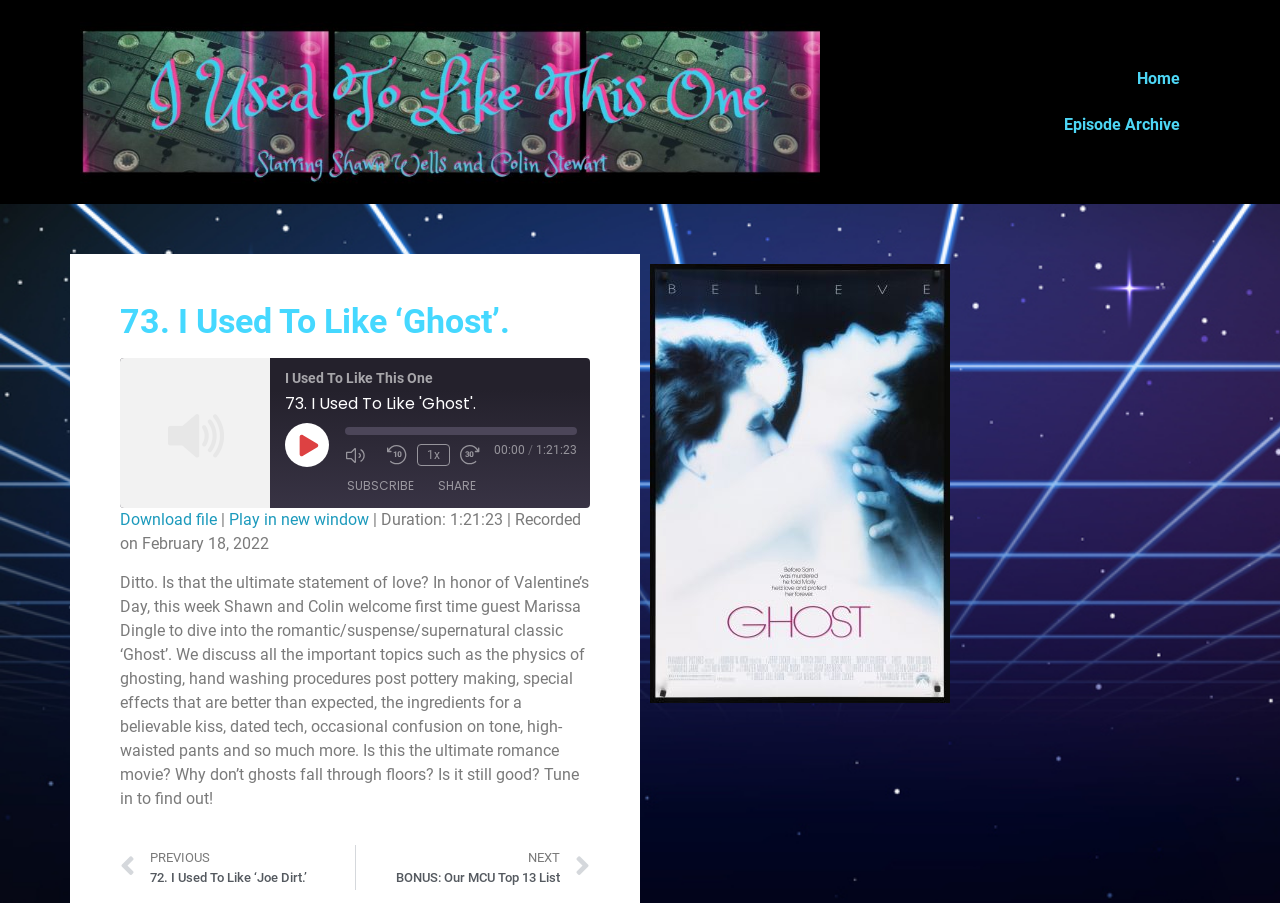Provide a comprehensive description of the webpage.

This webpage appears to be a podcast episode page, specifically for the episode "73. I Used To Like ‘Ghost’." At the top, there are two links, "Home" and "Episode Archive", positioned side by side. Below them, there is a heading with the episode title, accompanied by an image with the same title.

To the right of the image, there are several buttons and controls for playing and interacting with the episode, including a "Play Episode" button, a progress bar, and buttons for muting, rewinding, and fast-forwarding. There is also a time display showing the current time and total duration of the episode.

Below these controls, there are several buttons and links for subscribing, sharing, and accessing the episode's RSS feed. The RSS feed URL is displayed in a textbox, along with a "Copy RSS Feed URL" button.

Further down, there are links for sharing the episode on Facebook and Twitter, as well as a link to download the episode. There is also a section for embedding the episode, with a textbox containing the embed code and a "Copy Embed Code" button.

On the left side of the page, there are links to download the episode file and play it in a new window, as well as a static text displaying the episode's duration and recording date.

The main content of the page is a long block of text describing the episode, including a summary of the topics discussed and the guests featured. At the bottom of the page, there are links to the previous and next episodes in the series.